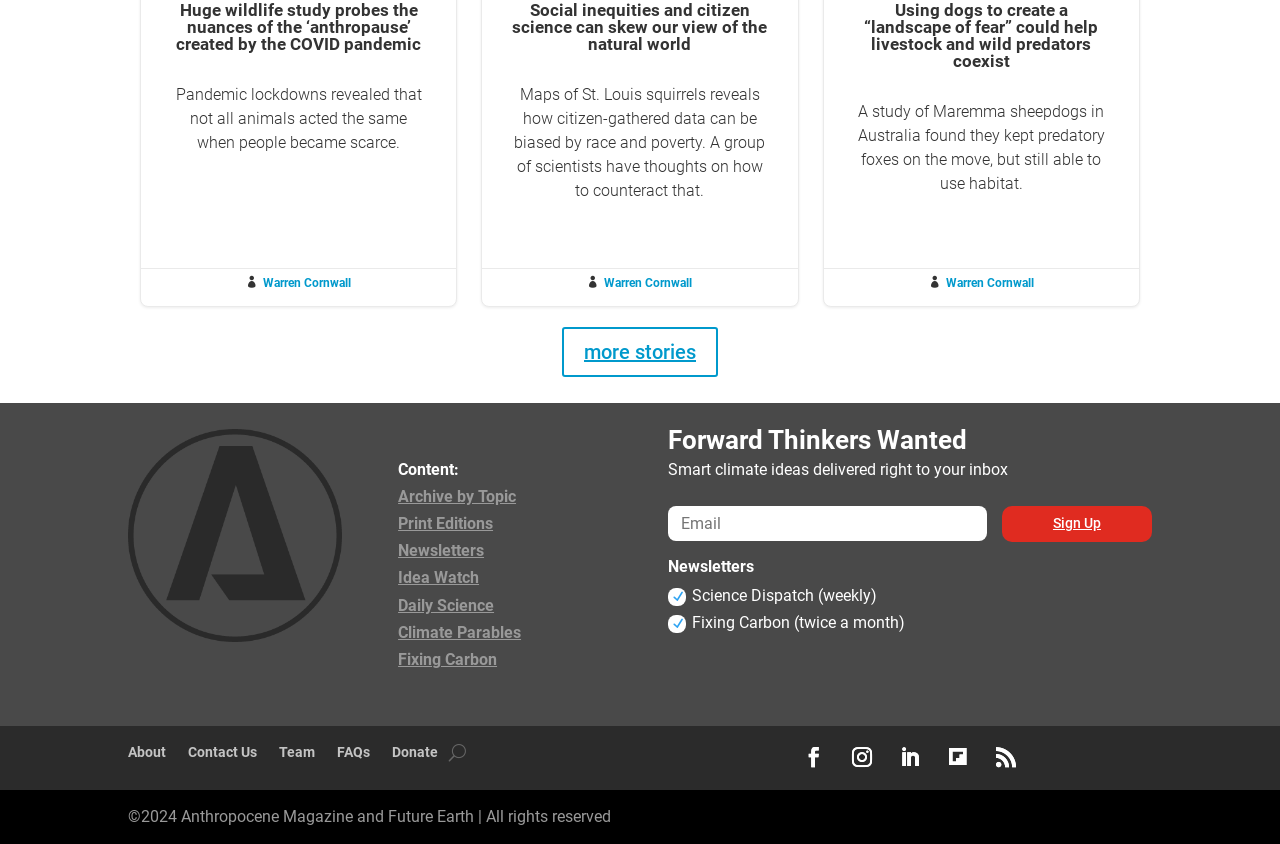Determine the bounding box coordinates of the clickable element necessary to fulfill the instruction: "Contact us". Provide the coordinates as four float numbers within the 0 to 1 range, i.e., [left, top, right, bottom].

[0.147, 0.883, 0.201, 0.909]